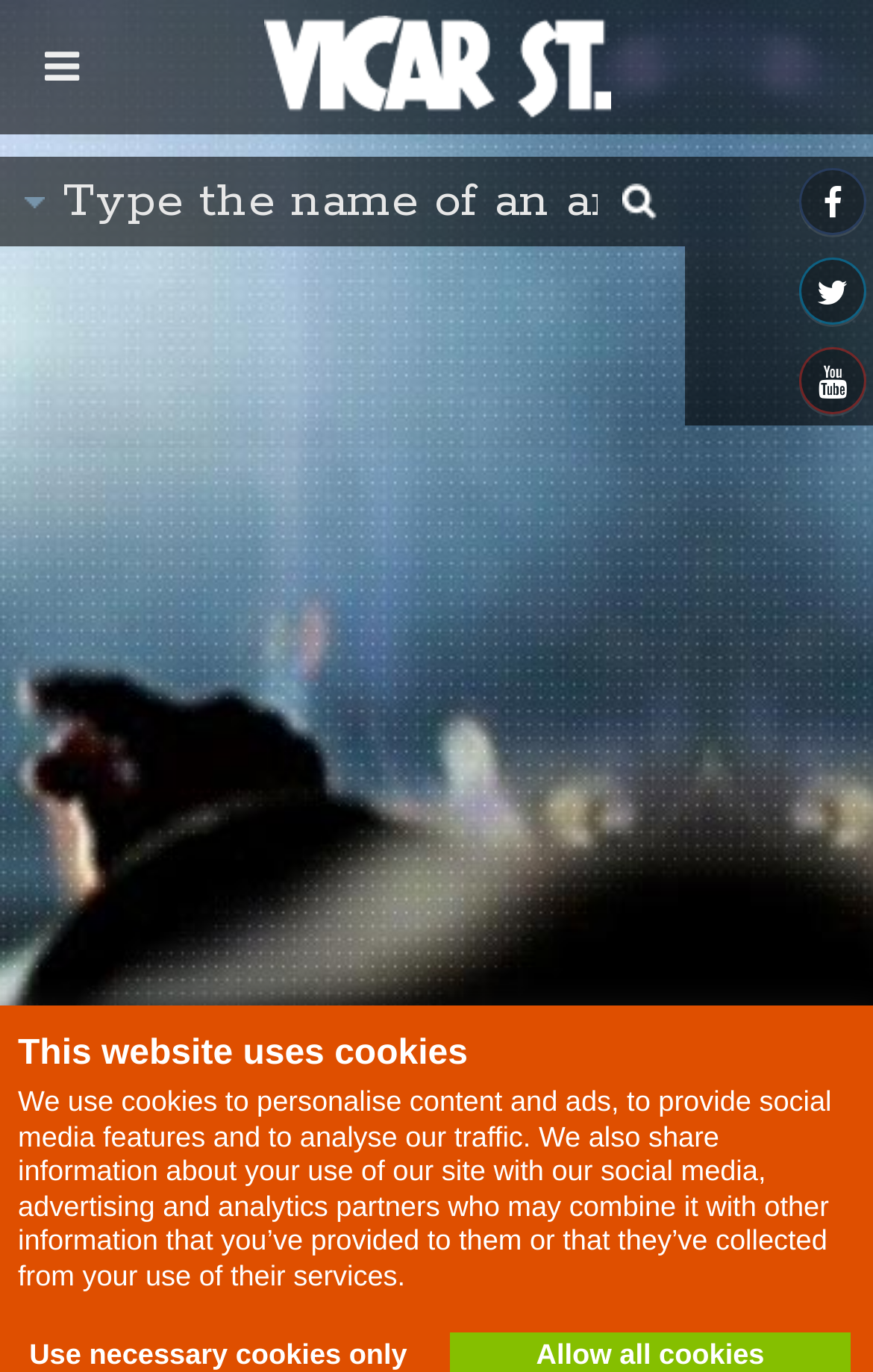What is the name of the Irish comedian? Refer to the image and provide a one-word or short phrase answer.

Tommy Tiernan